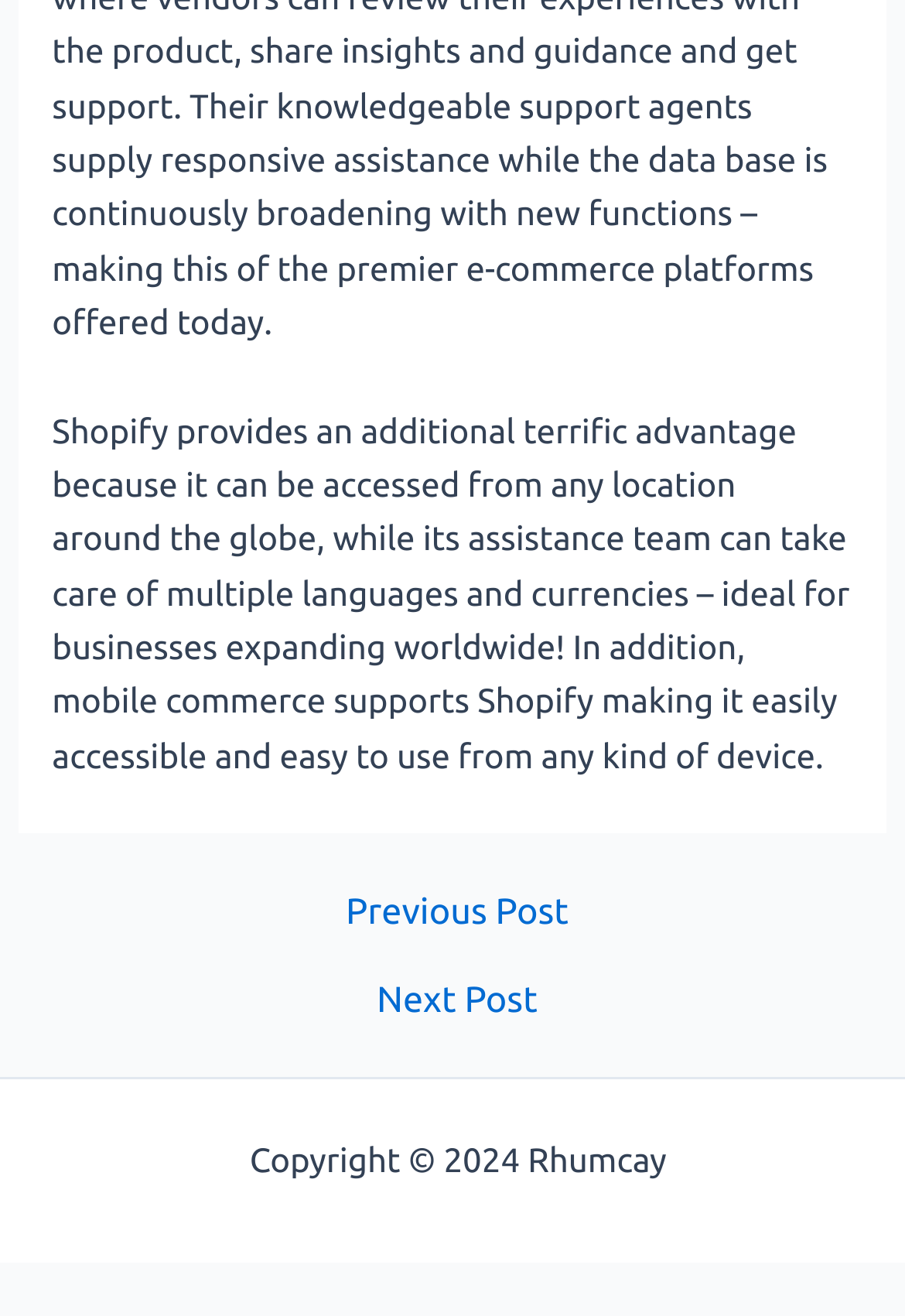What is the main topic of this webpage?
Refer to the image and give a detailed answer to the question.

The main topic of this webpage is Shopify, which can be inferred from the StaticText element with the text 'Shopify provides an additional terrific advantage...' at the top of the page.